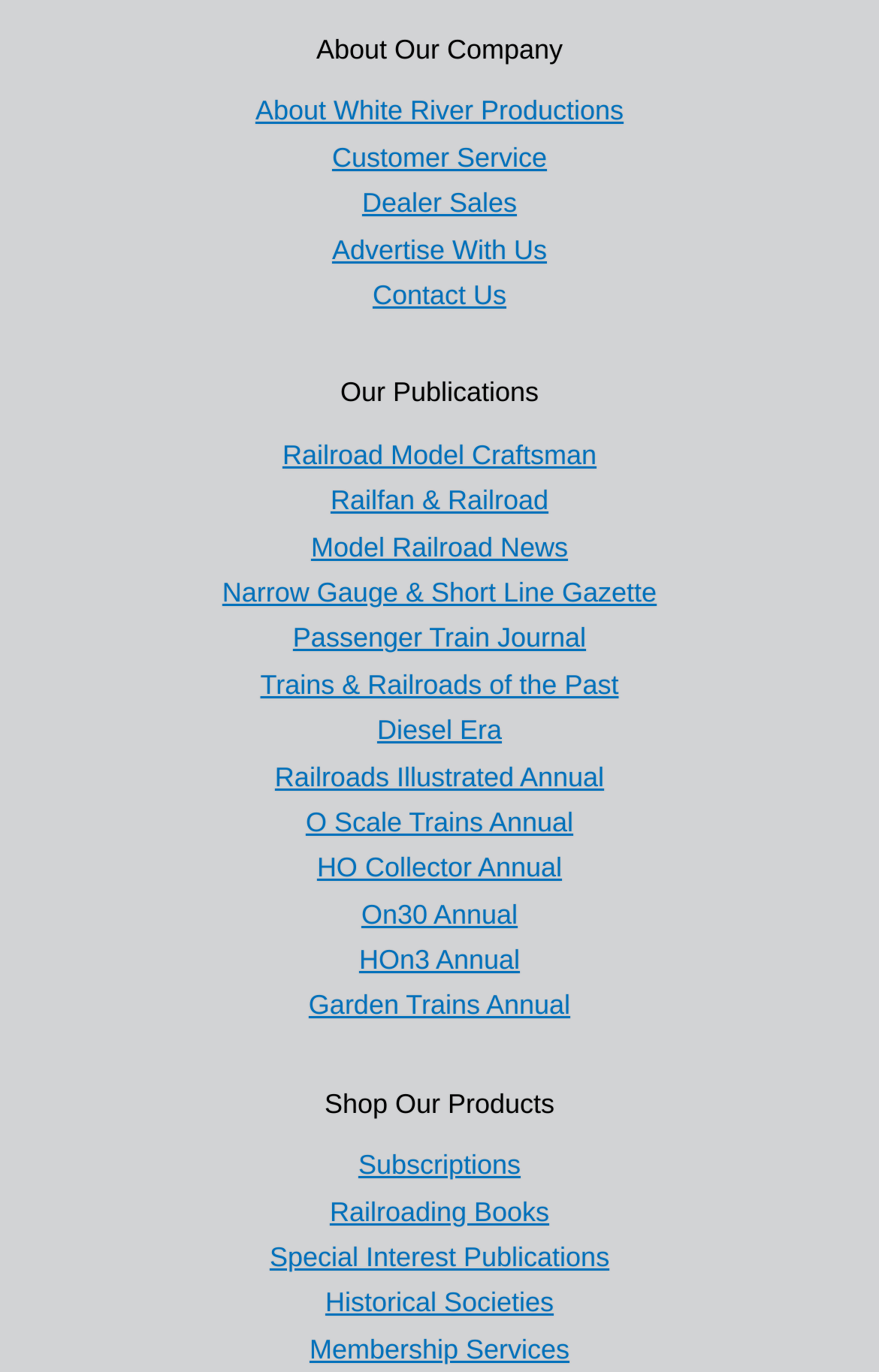Locate the bounding box coordinates of the element I should click to achieve the following instruction: "Read about Passenger Train Journal".

[0.333, 0.454, 0.667, 0.477]